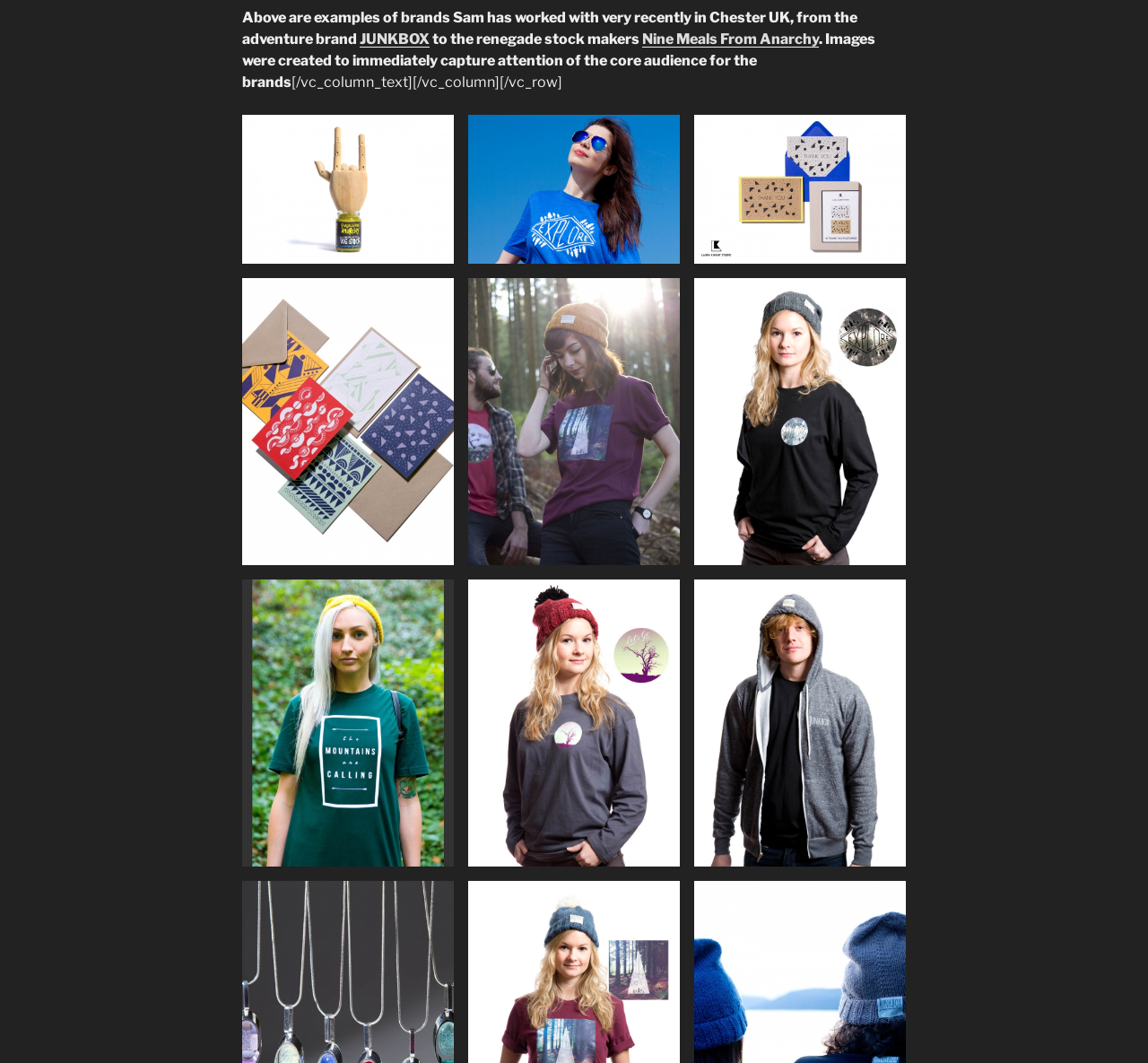Identify the bounding box of the UI element described as follows: "JUNKBOX". Provide the coordinates as four float numbers in the range of 0 to 1 [left, top, right, bottom].

[0.313, 0.029, 0.374, 0.045]